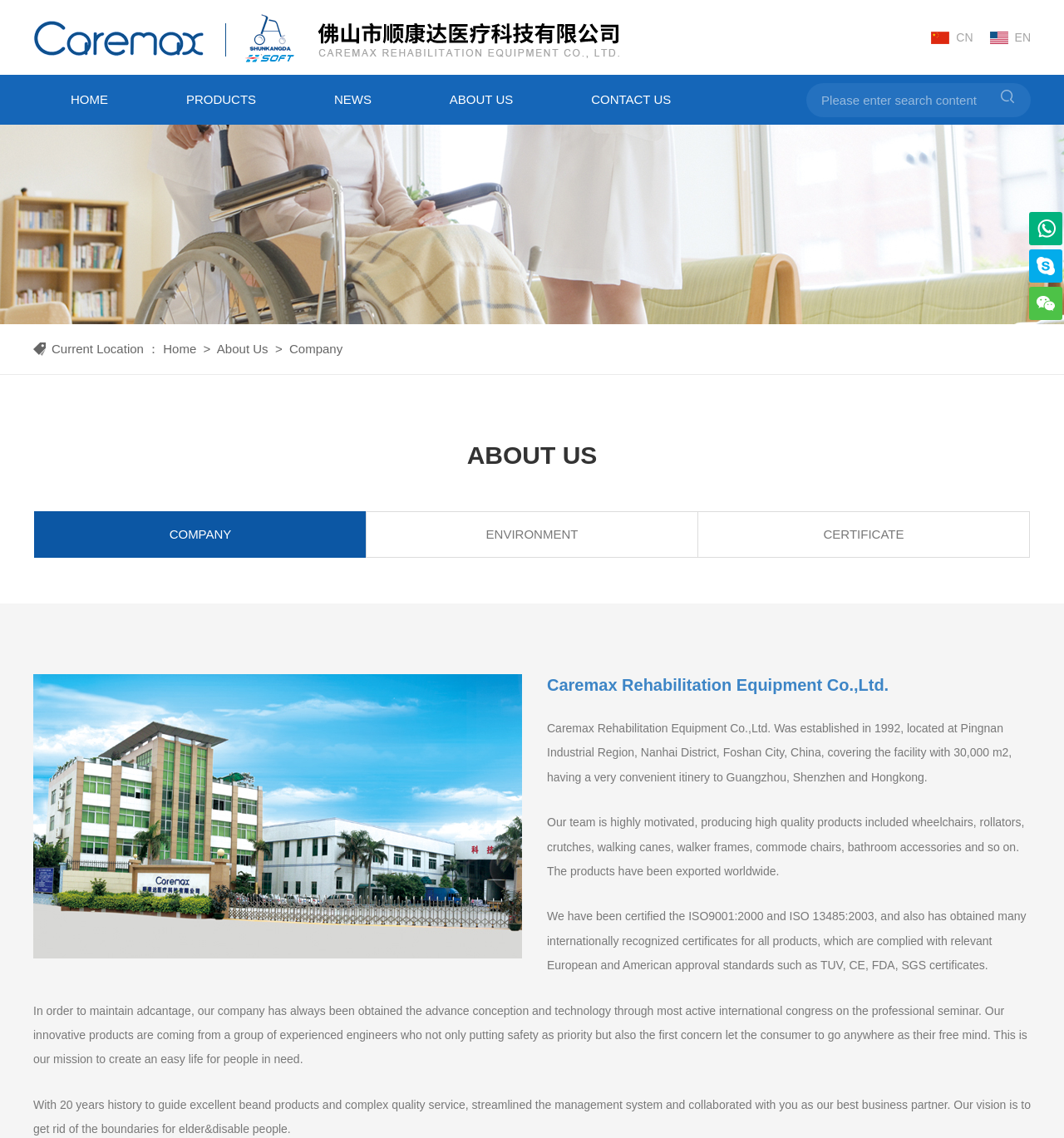Please reply with a single word or brief phrase to the question: 
What type of products does the company produce?

Rehabilitation equipment